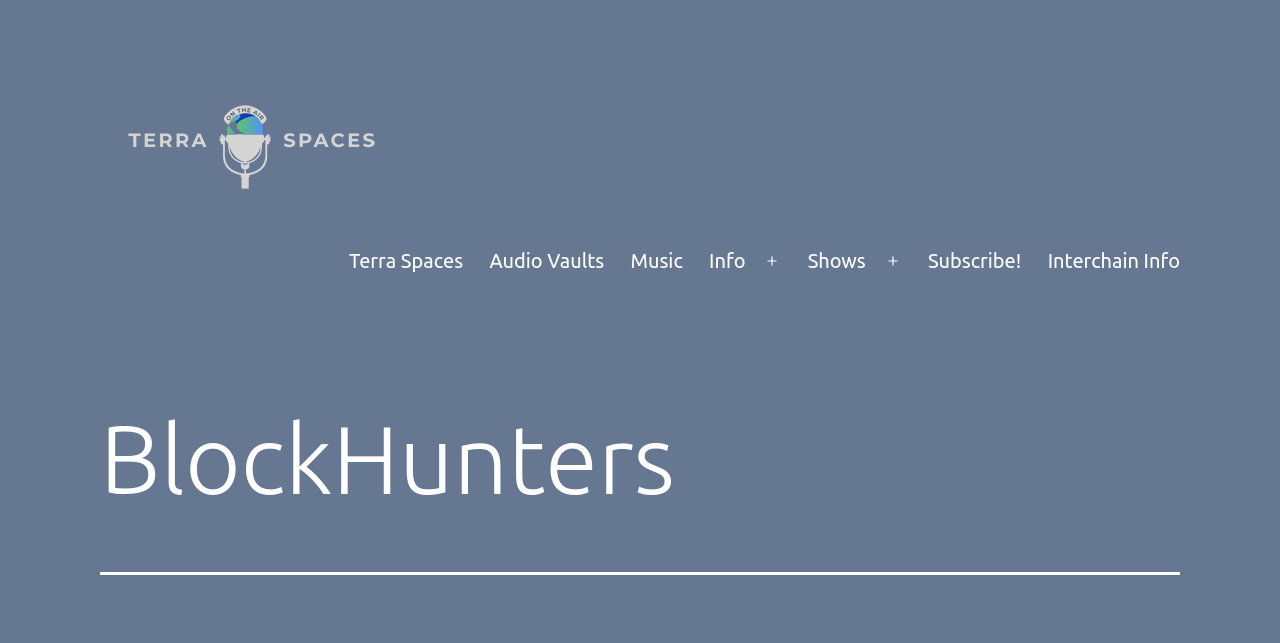Please provide a detailed answer to the question below based on the screenshot: 
What is the second menu item?

I looked at the navigation section and found the links and buttons in order. The second menu item is 'Audio Vaults'.